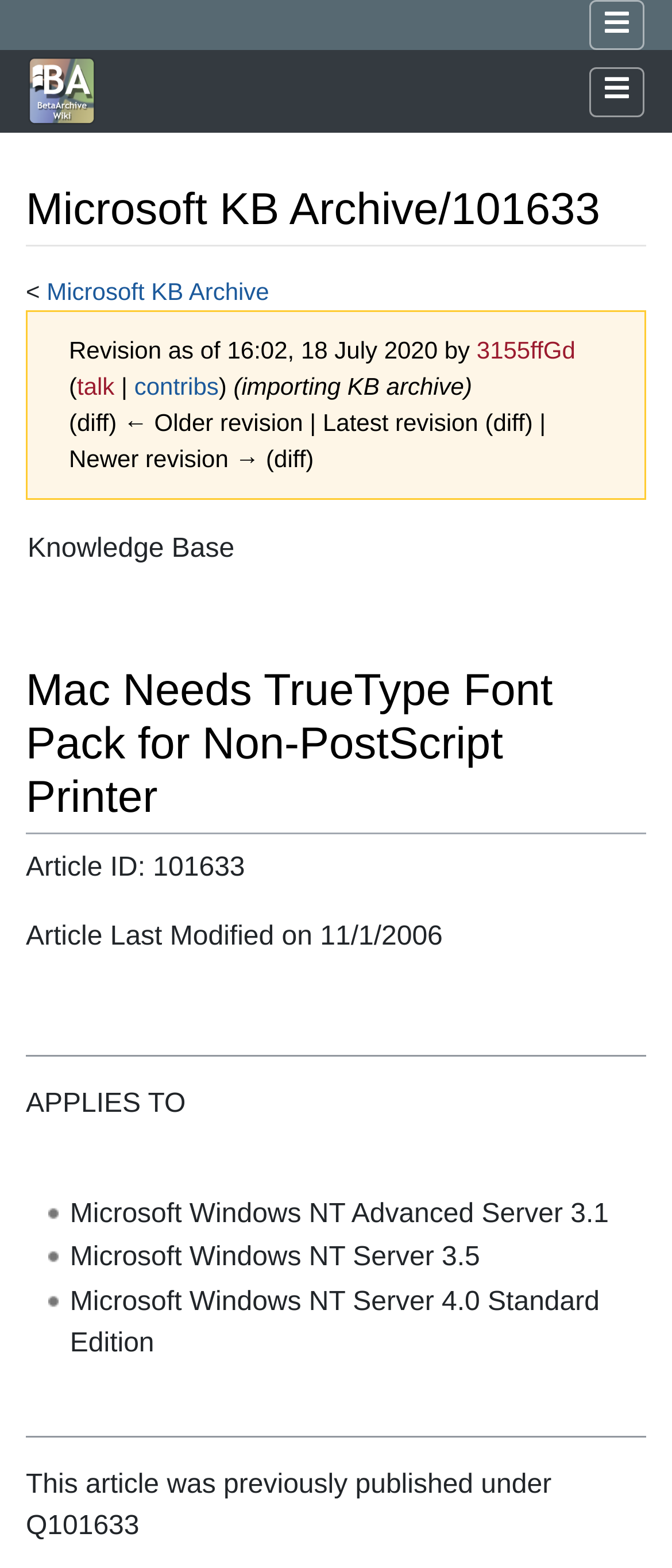How many operating systems are mentioned?
Please respond to the question with a detailed and well-explained answer.

The webpage mentions three operating systems: Microsoft Windows NT Advanced Server 3.1, Microsoft Windows NT Server 3.5, and Microsoft Windows NT Server 4.0 Standard Edition.